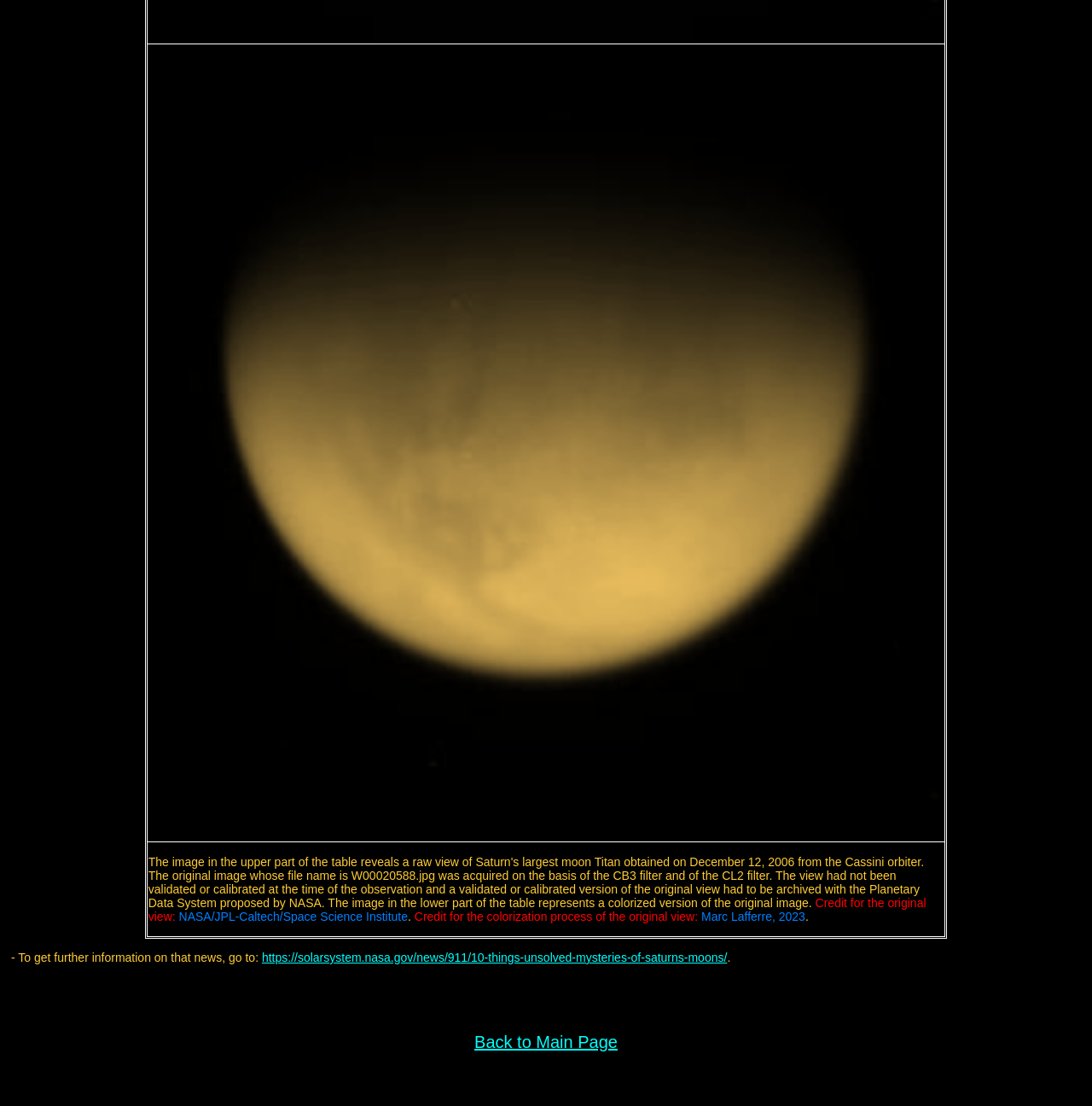Extract the bounding box of the UI element described as: "https://solarsystem.nasa.gov/news/911/10-things-unsolved-mysteries-of-saturns-moons/".

[0.24, 0.86, 0.666, 0.872]